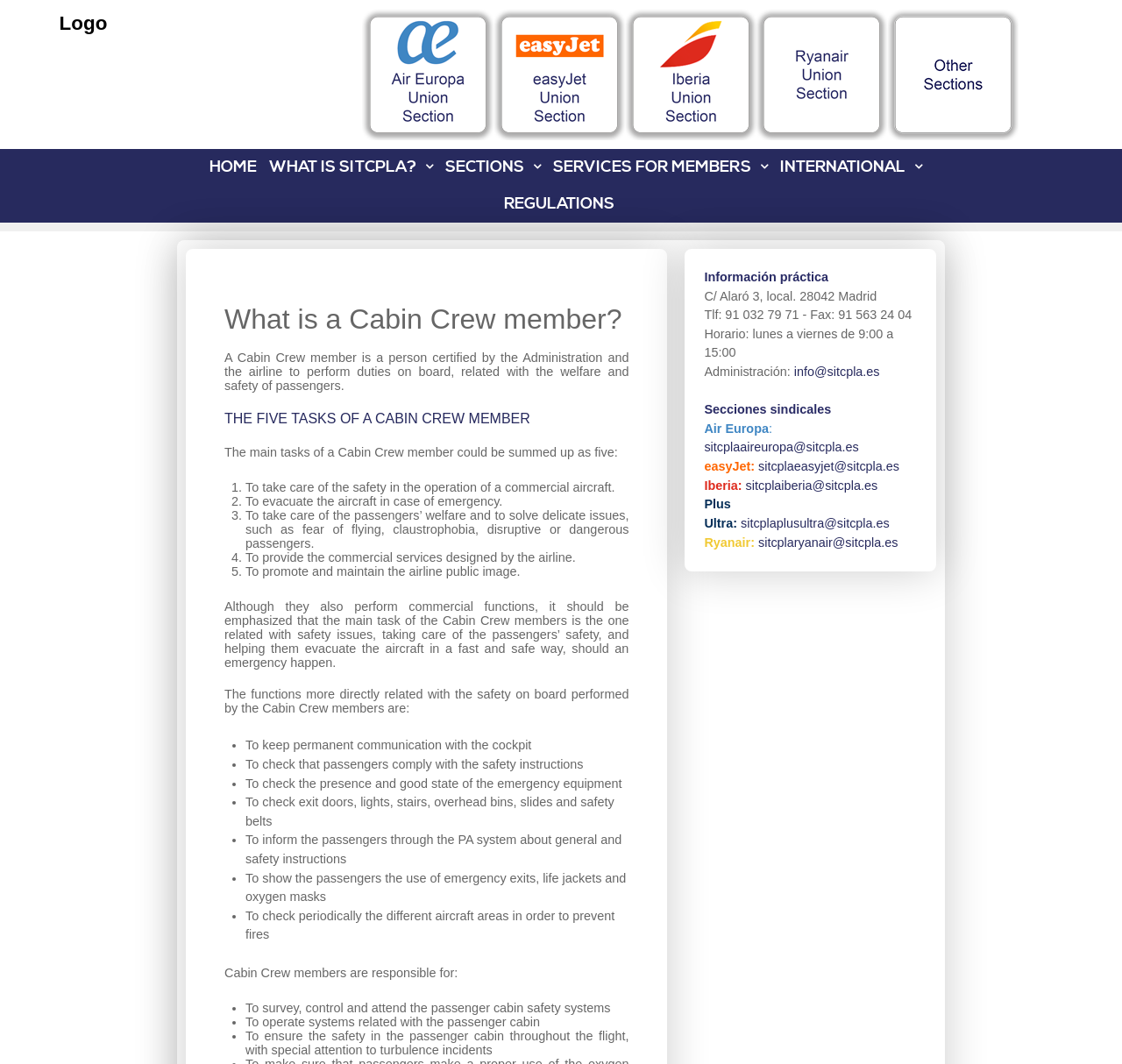Detail the features and information presented on the webpage.

The webpage is about SITCPLA, a Spanish cabin crew union. At the top, there is a logo and a navigation menu with links to different sections, including "HOME", "SERVICES FOR MEMBERS", "REGULATIONS", and "INTERNATIONAL". 

Below the navigation menu, there is a heading "What is a Cabin Crew member?" followed by a detailed description of the role, including their main tasks and responsibilities. The text explains that cabin crew members are certified by the administration and the airline to perform duties on board related to passenger welfare and safety. 

The main tasks of a cabin crew member are listed as five points, including taking care of safety, evacuating the aircraft in case of emergency, taking care of passengers' welfare, providing commercial services, and promoting the airline's public image. 

The webpage also highlights the importance of safety-related tasks performed by cabin crew members, such as keeping communication with the cockpit, checking safety equipment, and informing passengers about safety instructions. 

At the bottom of the page, there is a section with practical information, including the union's address, phone number, fax number, and email address. Additionally, there are links to different airline sections, including Air Europa, easyJet, Iberia, Plus Ultra, and Ryanair, with corresponding email addresses.